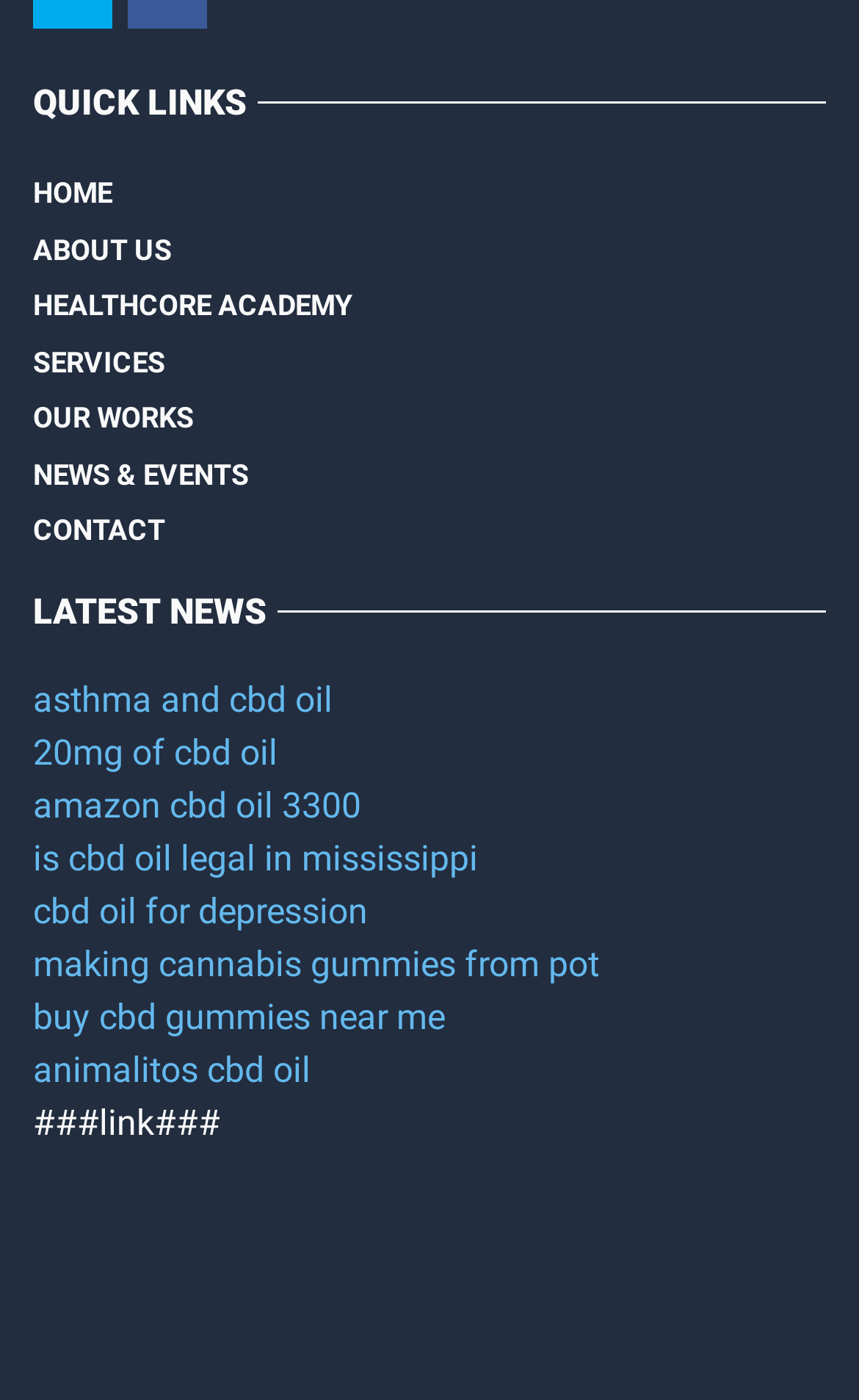Please indicate the bounding box coordinates of the element's region to be clicked to achieve the instruction: "Check NEWS & EVENTS". Provide the coordinates as four float numbers between 0 and 1, i.e., [left, top, right, bottom].

[0.038, 0.319, 0.29, 0.359]